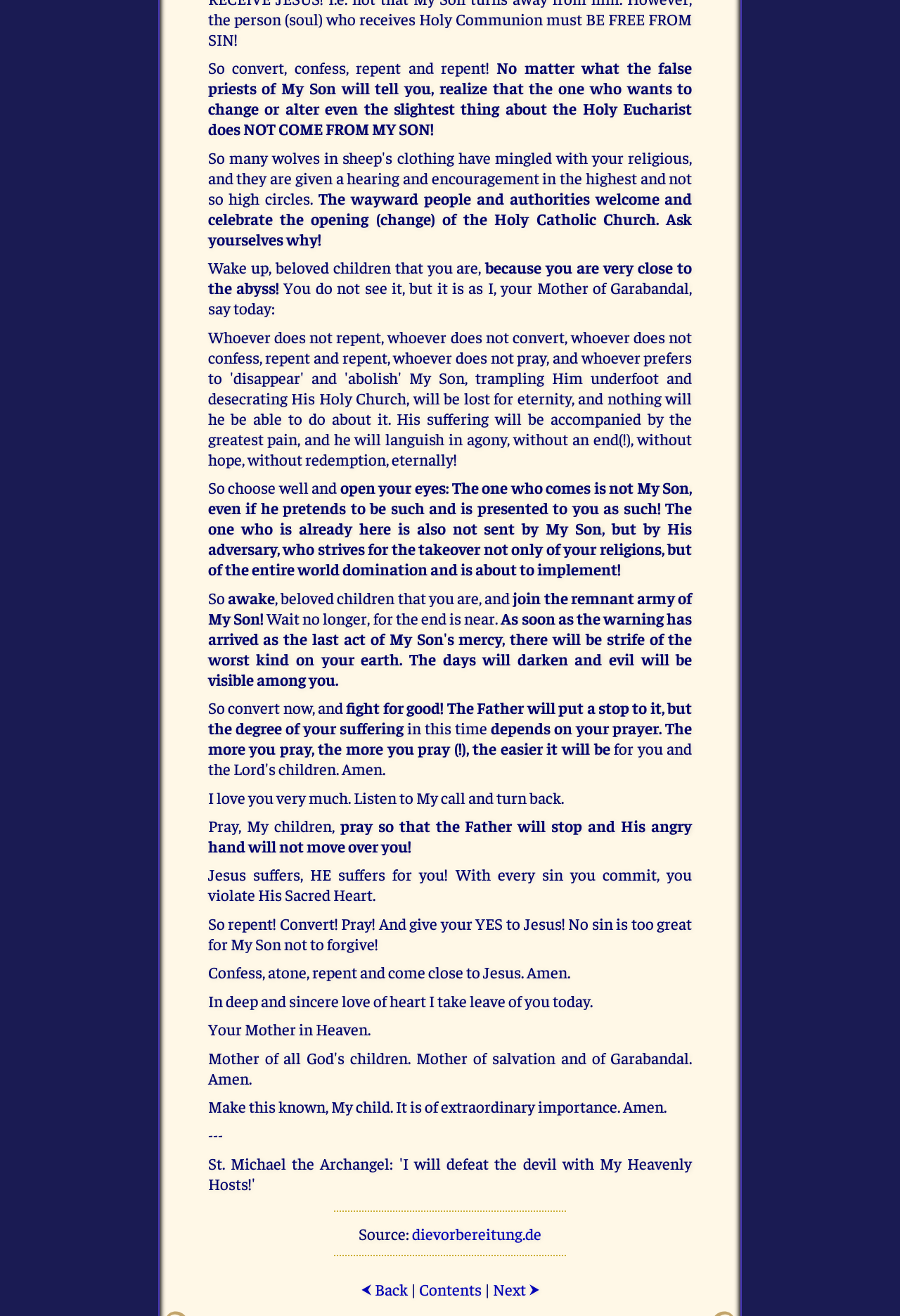Please provide a comprehensive answer to the question based on the screenshot: What is the tone of the message on this webpage?

The tone of the message on this webpage is urgent and warning. The language used is strong and emphatic, with phrases like 'Wake up, beloved children that you are, because you are very close to the abyss!' and 'The end is near.' This creates a sense of urgency and warning, implying that the reader needs to take action immediately.